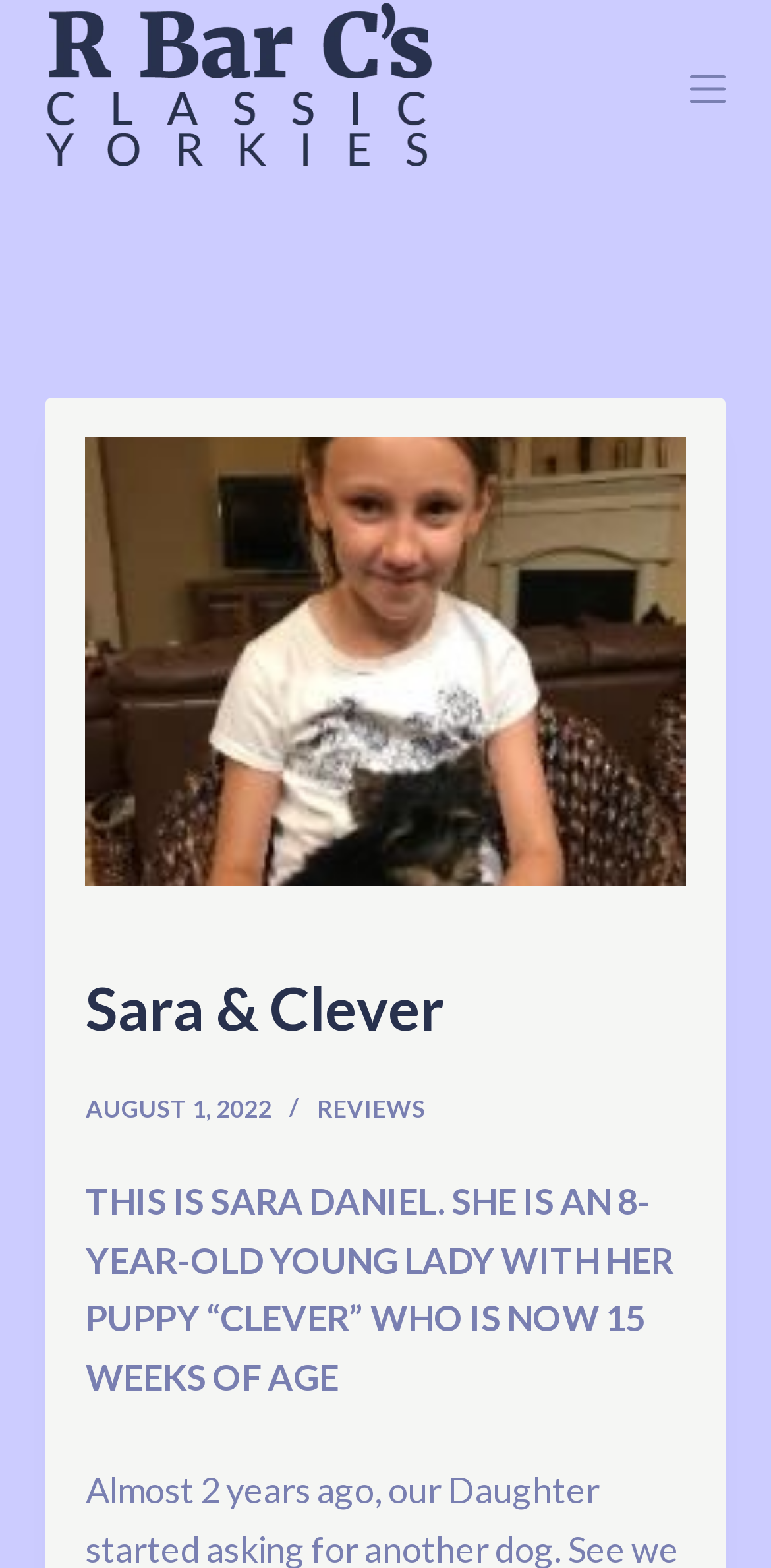Find the bounding box coordinates for the UI element whose description is: "Skip to content". The coordinates should be four float numbers between 0 and 1, in the format [left, top, right, bottom].

[0.0, 0.0, 0.103, 0.025]